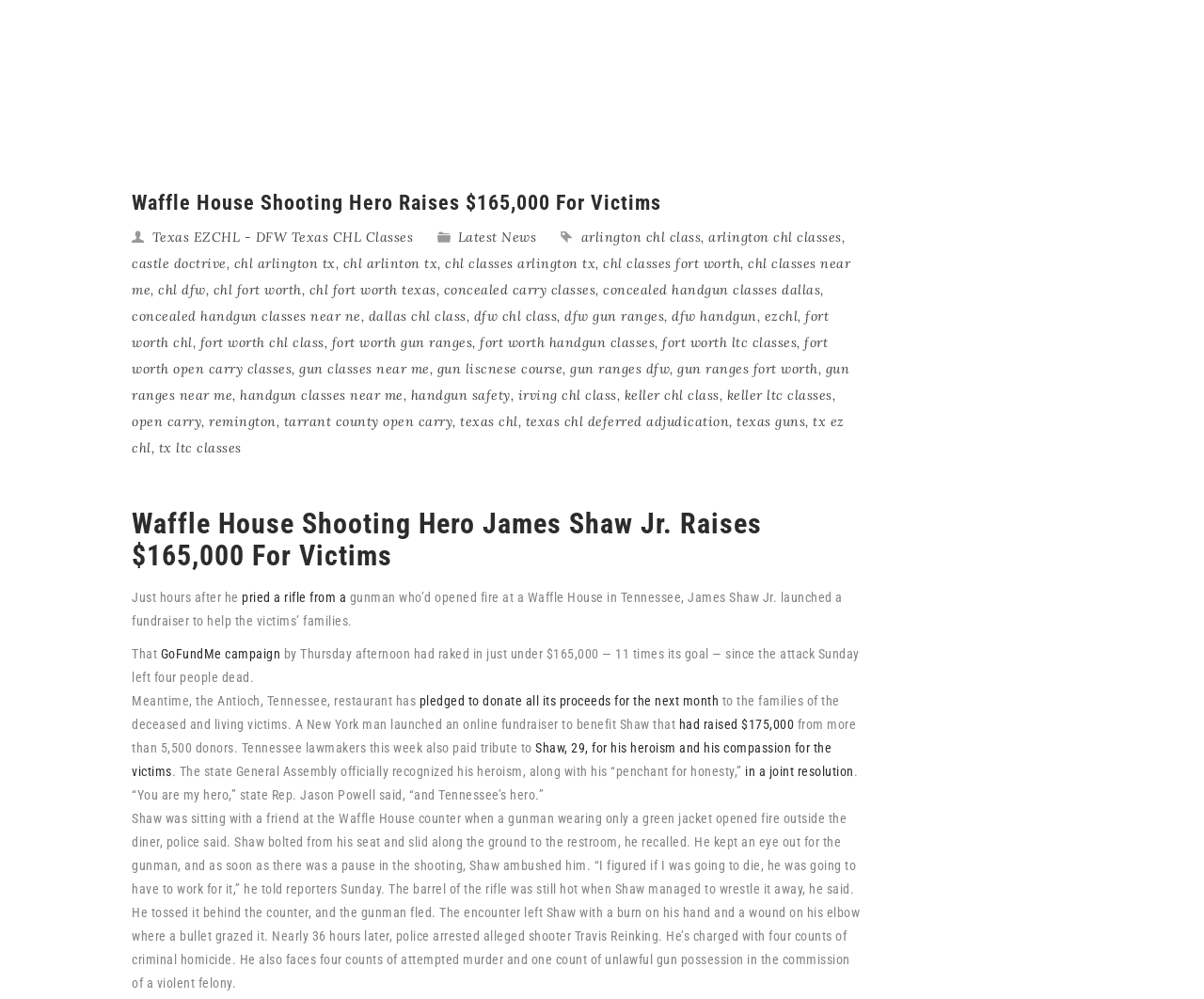Extract the bounding box coordinates for the HTML element that matches this description: "fort worth handgun classes". The coordinates should be four float numbers between 0 and 1, i.e., [left, top, right, bottom].

[0.398, 0.184, 0.544, 0.201]